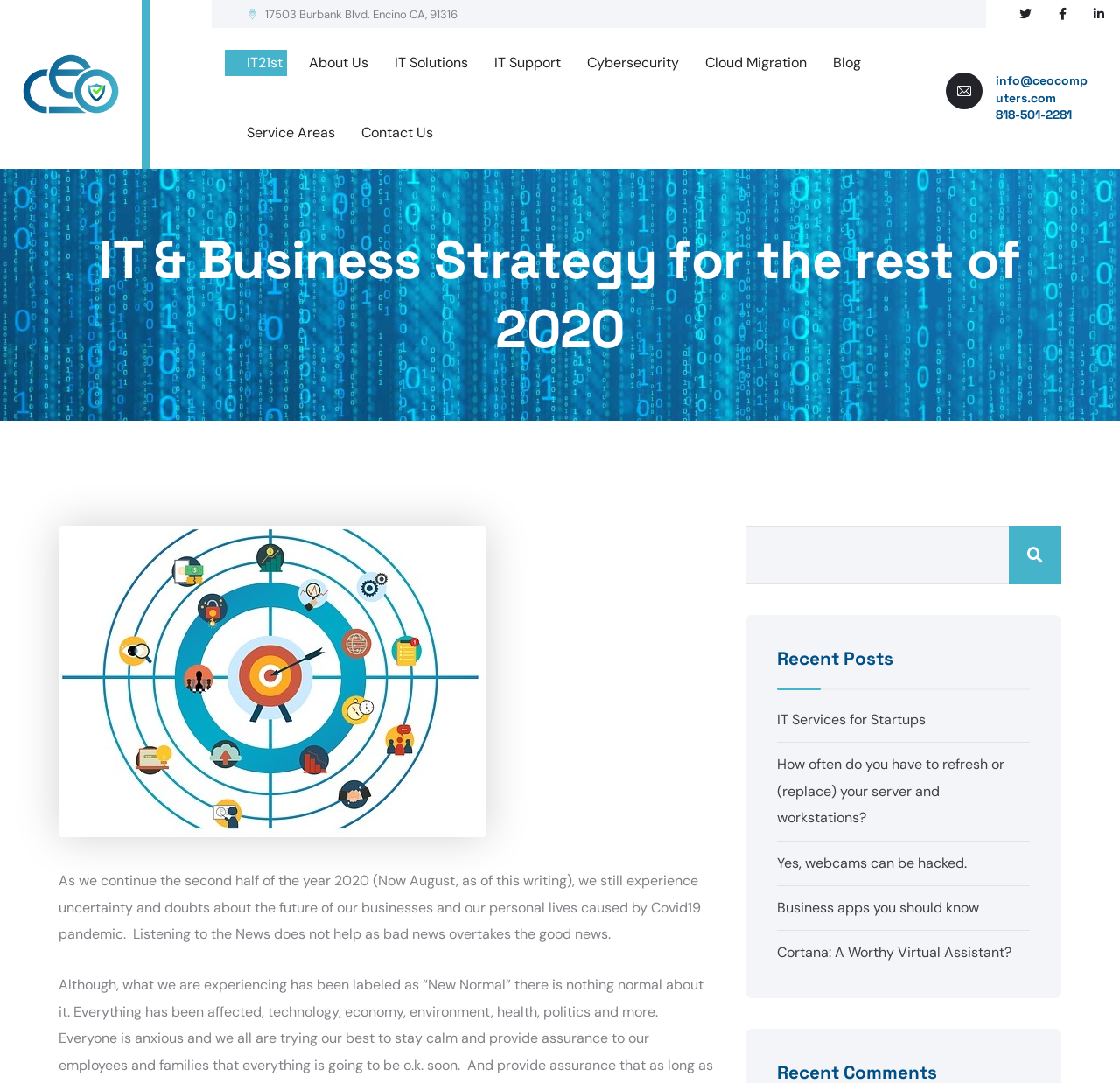How many social media links are there? Observe the screenshot and provide a one-word or short phrase answer.

3